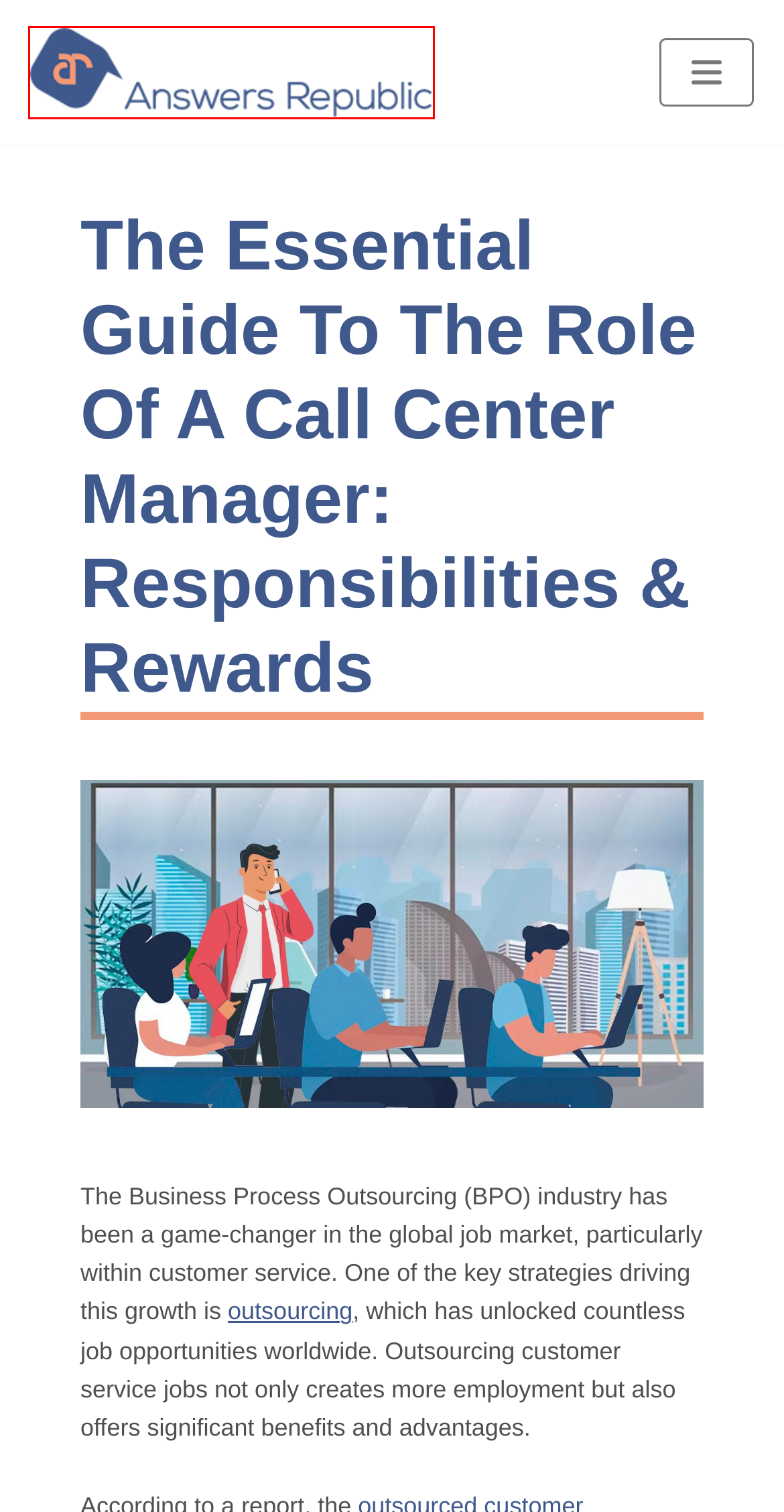You see a screenshot of a webpage with a red bounding box surrounding an element. Pick the webpage description that most accurately represents the new webpage after interacting with the element in the red bounding box. The options are:
A. May 2023 - Answers Republic
B. Answers Republic - Privacy Policy
C. 40+ Vital Outsourcing Statistics [2023]: How Many Jobs Lost To Outsourcing? - Zippia
D. The Distinction Between Outsourcing and Offshoring
E. Health Archives - Answers Republic
F. Answers Republic - If you Need Answers, Then Look No Further
G. March 2024 - Answers Republic
H. March 2023 - Answers Republic

F